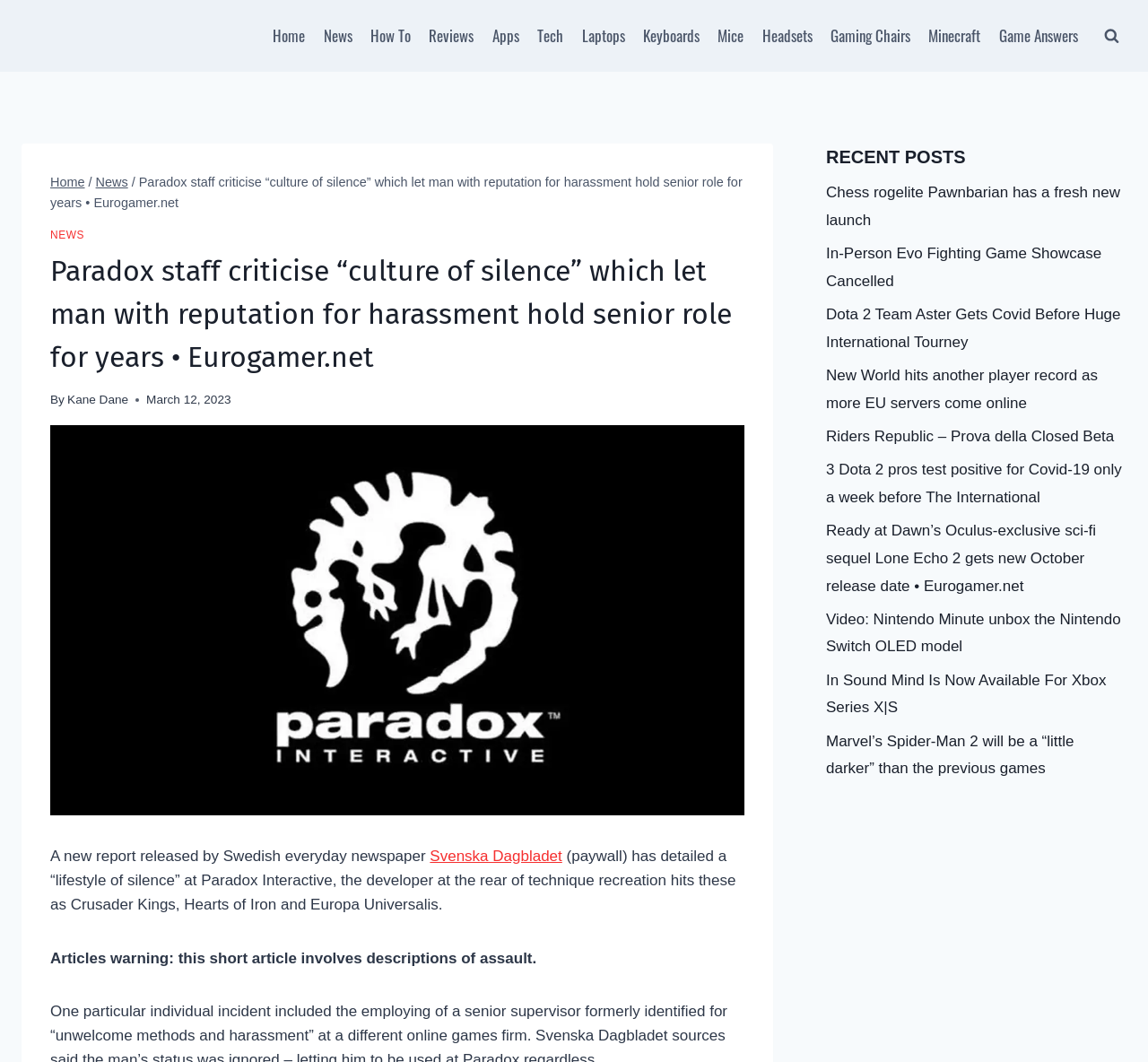Can you specify the bounding box coordinates of the area that needs to be clicked to fulfill the following instruction: "Search for products"?

None